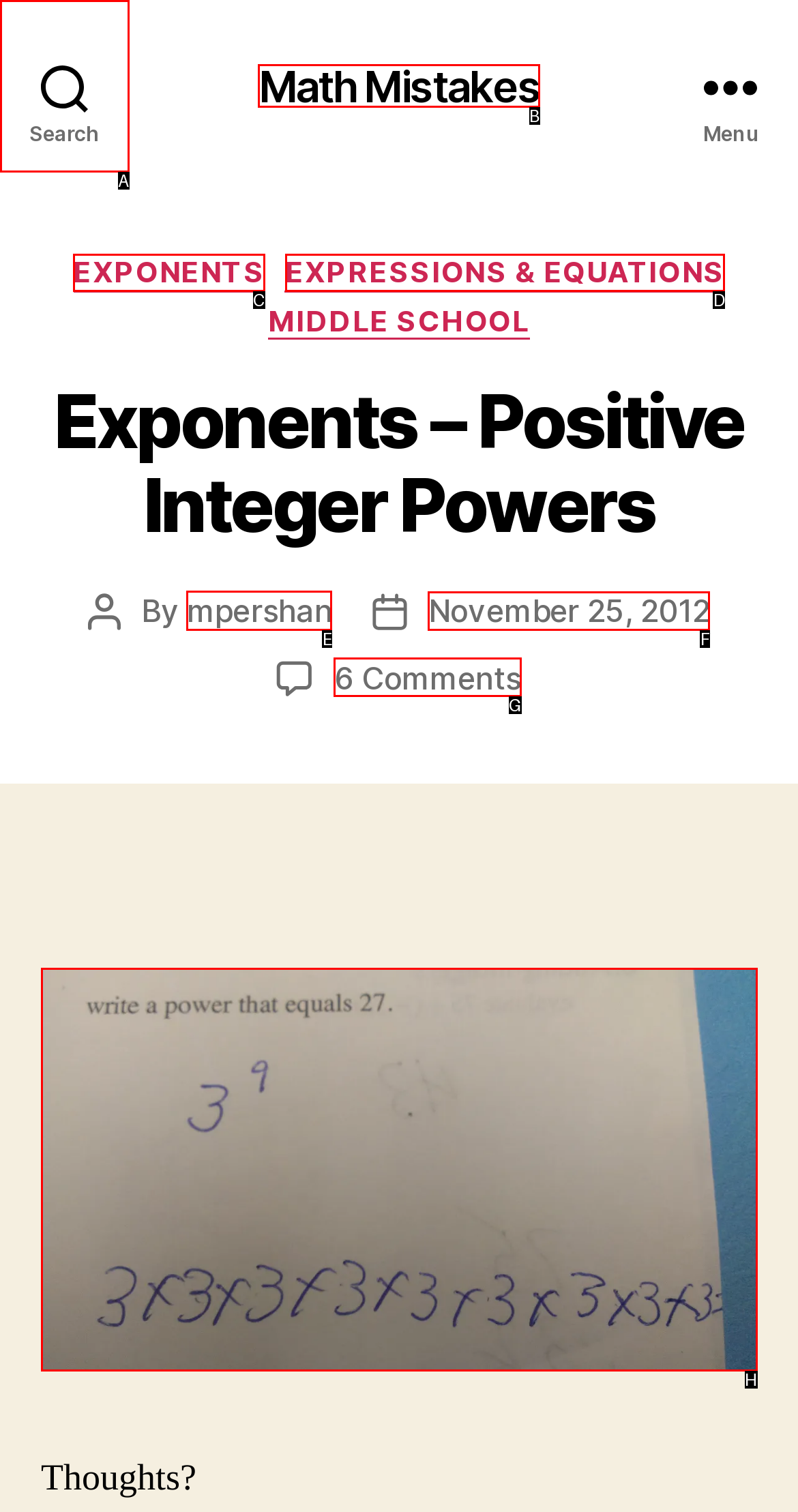Which UI element's letter should be clicked to achieve the task: Read the post by mpershan
Provide the letter of the correct choice directly.

E